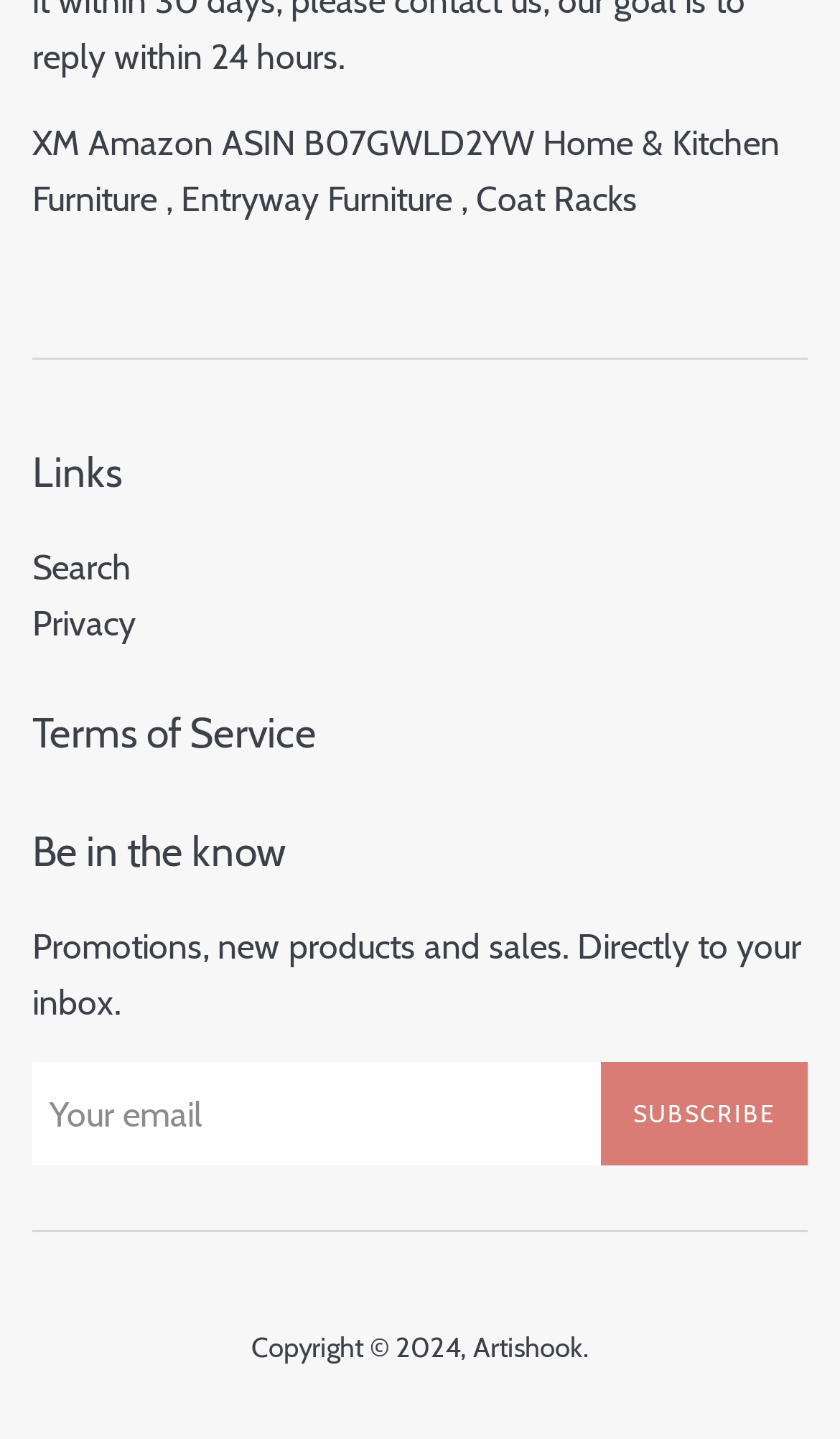Find the coordinates for the bounding box of the element with this description: "parent_node: SUBSCRIBE name="contact[email]" placeholder="Your email"".

[0.038, 0.738, 0.715, 0.81]